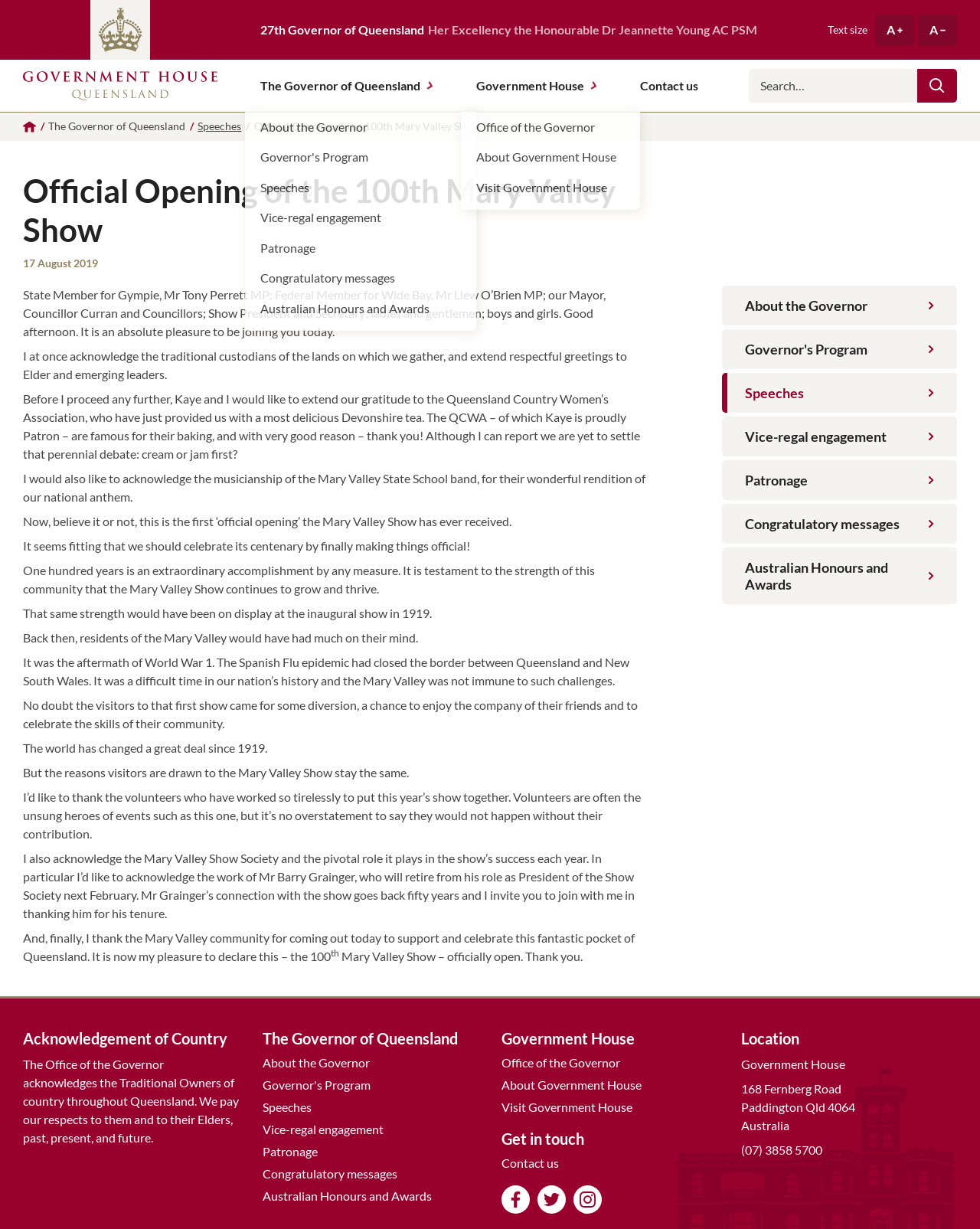Create a detailed description of the webpage's content and layout.

The webpage is about the Official Opening of the 100th Mary Valley Show on the Government House Queensland website. At the top, there is a heading with the title of the event, followed by a time stamp indicating the date of the event, August 17, 2019.

Below the heading, there is a long speech by the Governor of Queensland, Her Excellency the Honourable Dr Jeannette Young AC PSM. The speech acknowledges the traditional custodians of the land, and extends respectful greetings to Elder and emerging leaders. The Governor also expresses gratitude to the Queensland Country Women’s Association for providing a delicious Devonshire tea, and acknowledges the musicianship of the Mary Valley State School band.

The speech then moves on to talk about the history of the Mary Valley Show, which is celebrating its 100th anniversary. The Governor notes that the show has been an important part of the community for many years, and that it is a testament to the strength of the community that it continues to grow and thrive.

The Governor also thanks the volunteers who have worked tirelessly to put the show together, and acknowledges the Mary Valley Show Society and its president, Mr Barry Grainger, who will be retiring next February. Finally, the Governor declares the 100th Mary Valley Show officially open.

On the left side of the page, there are several links to other pages on the Government House Queensland website, including the Governor's program, speeches, and congratulatory messages. There are also links to information about Government House, including its history and how to visit.

At the bottom of the page, there is an acknowledgement of country, which recognizes the traditional owners of the land throughout Queensland. There are also links to the Governor's social media profiles and a location map showing the address of Government House.